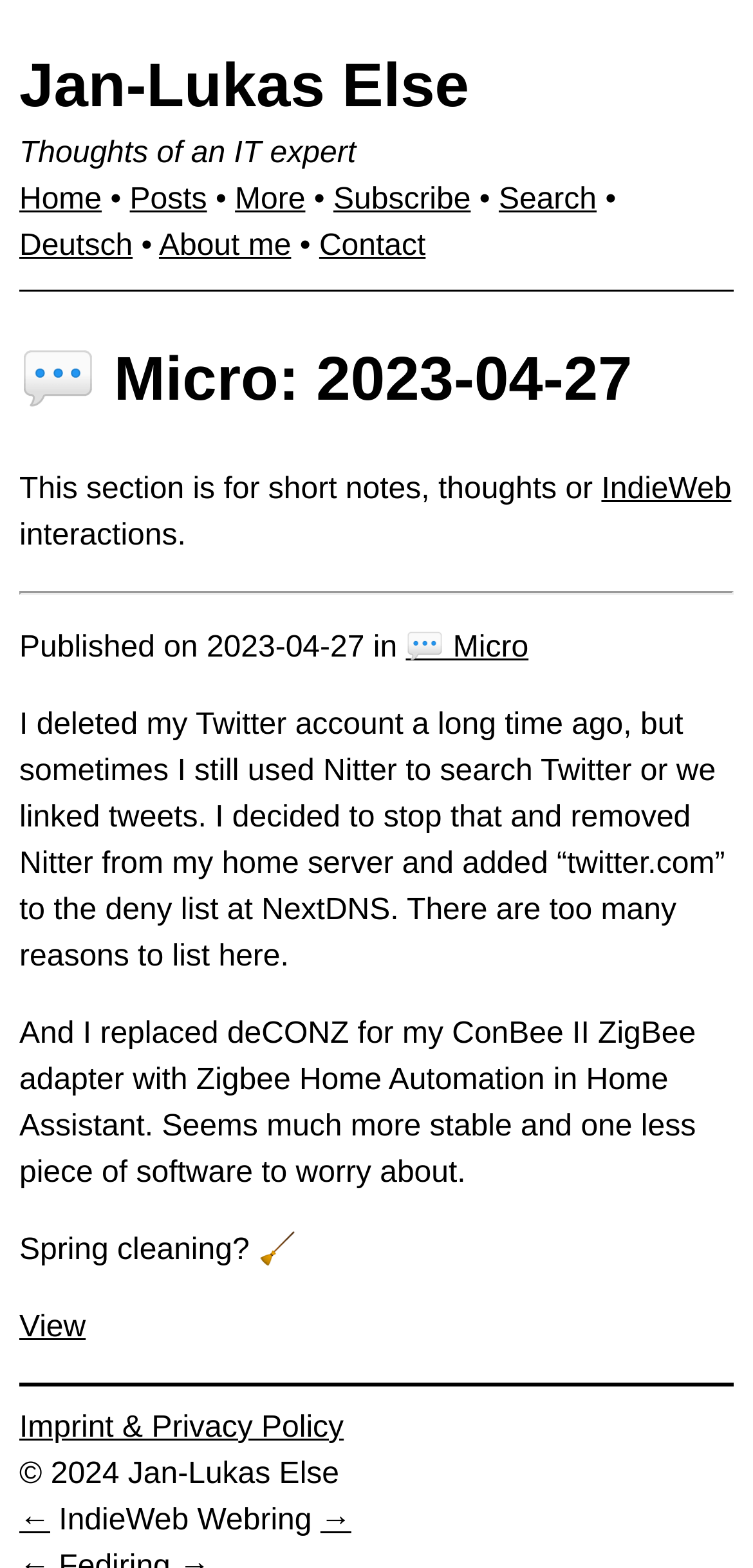Analyze the image and provide a detailed answer to the question: What is the name of the author?

The name of the author can be found in the heading element at the top of the page, which reads 'Jan-Lukas Else'. This is also confirmed by the copyright information at the bottom of the page, which states '© 2024 Jan-Lukas Else'.